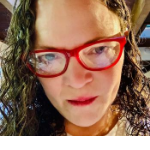What is the focus of the research mentioned in the article?
Look at the image and construct a detailed response to the question.

The caption explains that the research is focused on 'the development of innovative peptoid treatments that mimic surfactant proteins to aid respiratory function in injured lungs', which allows us to determine the specific area of research being discussed.